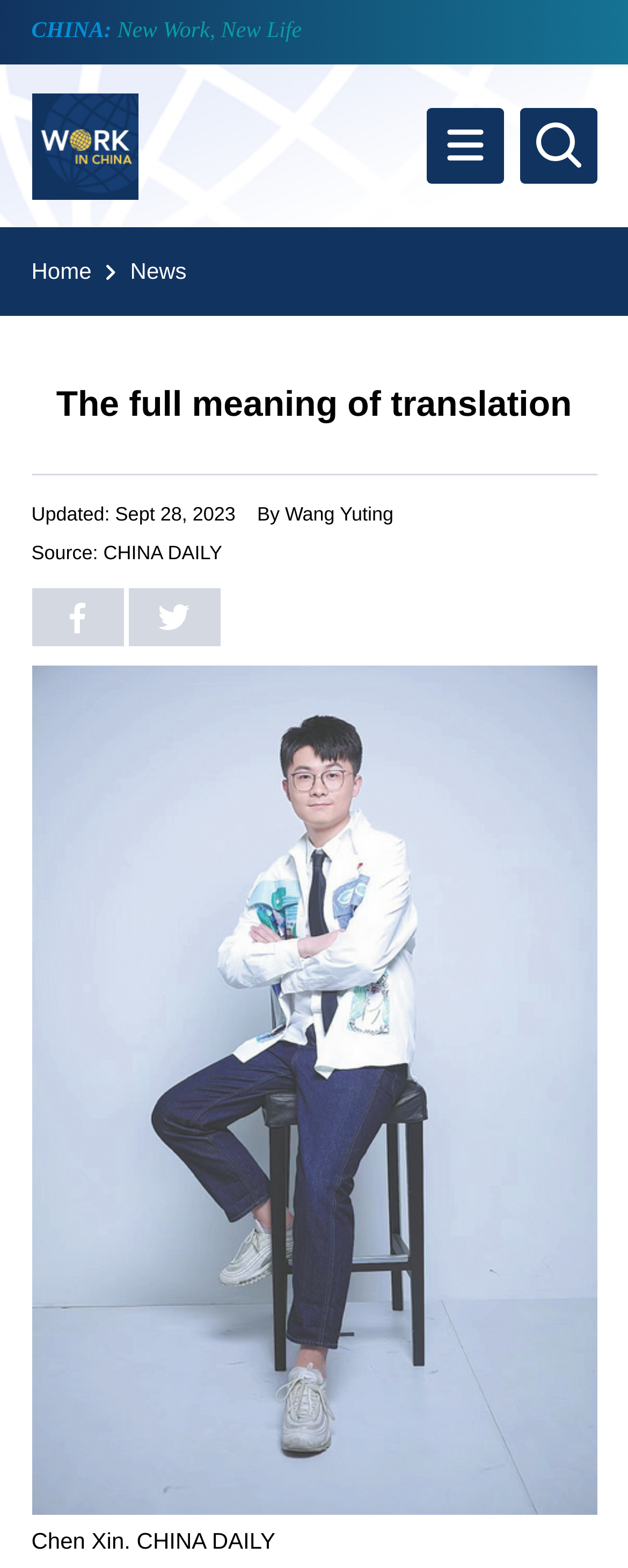Give a concise answer of one word or phrase to the question: 
What is the name of the newspaper?

CHINA DAILY